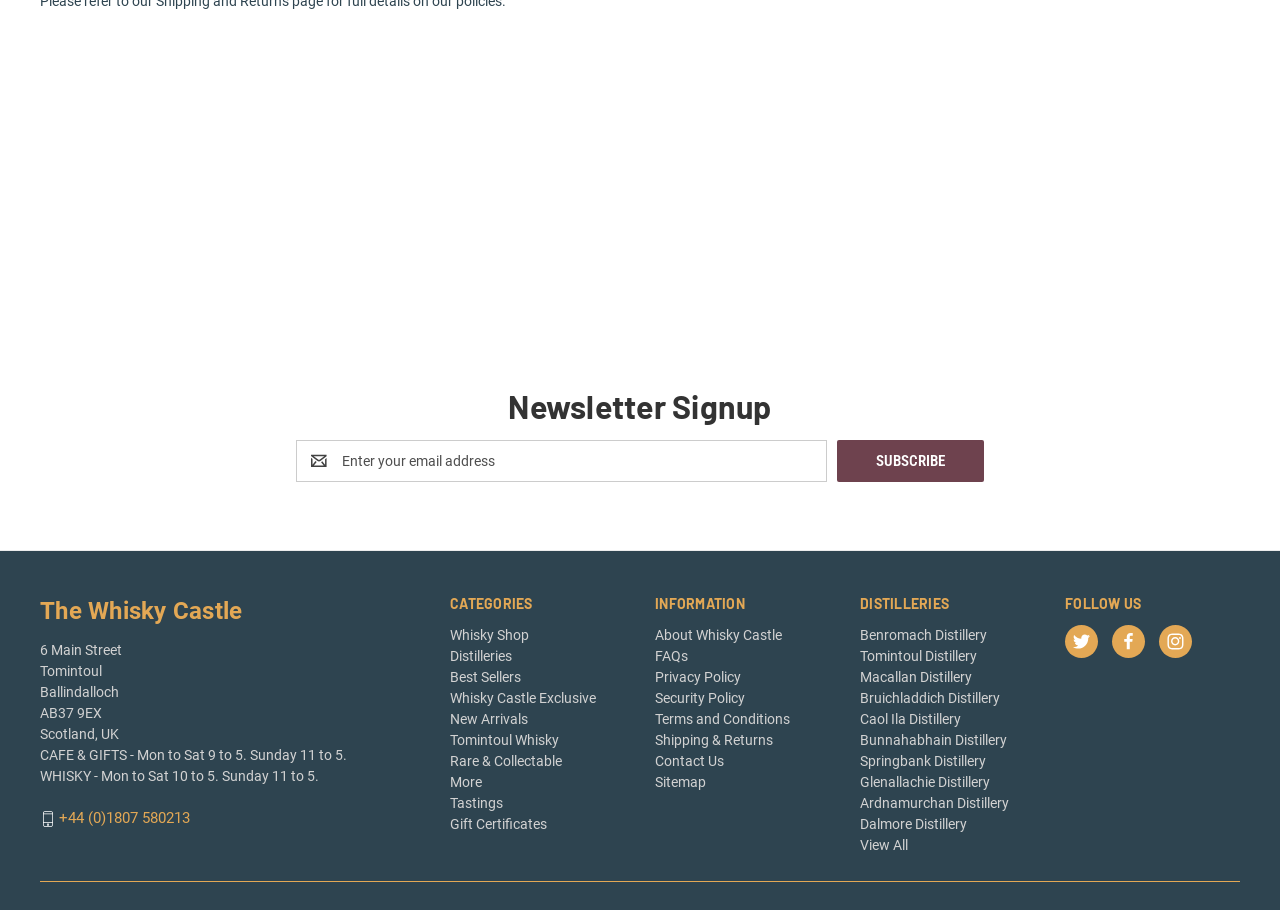From the webpage screenshot, predict the bounding box coordinates (top-left x, top-left y, bottom-right x, bottom-right y) for the UI element described here: Twitter for TheSage

None